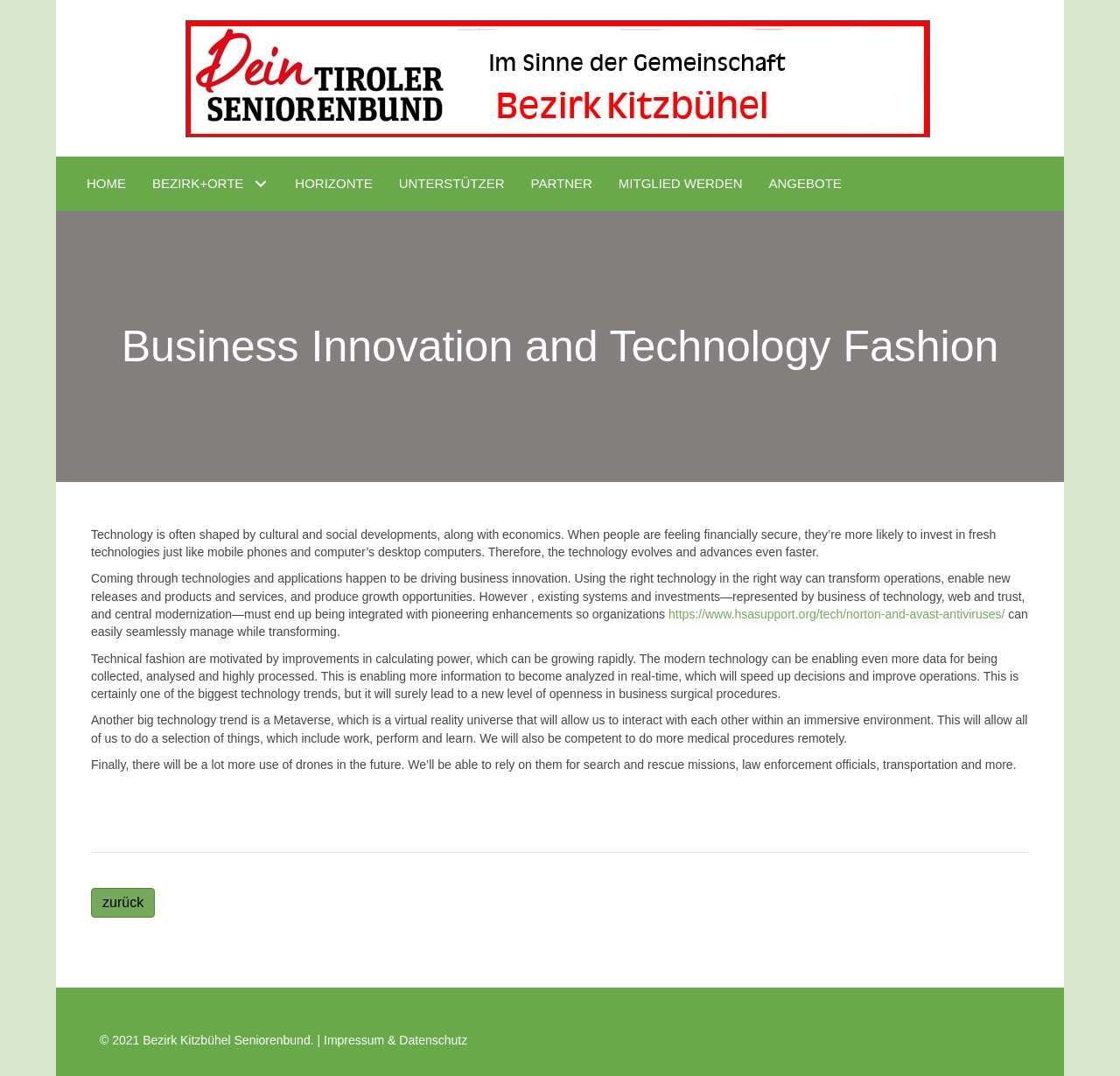Determine the bounding box coordinates of the section to be clicked to follow the instruction: "View the Impressum and Datenschutz page". The coordinates should be given as four float numbers between 0 and 1, formatted as [left, top, right, bottom].

[0.289, 0.96, 0.417, 0.973]